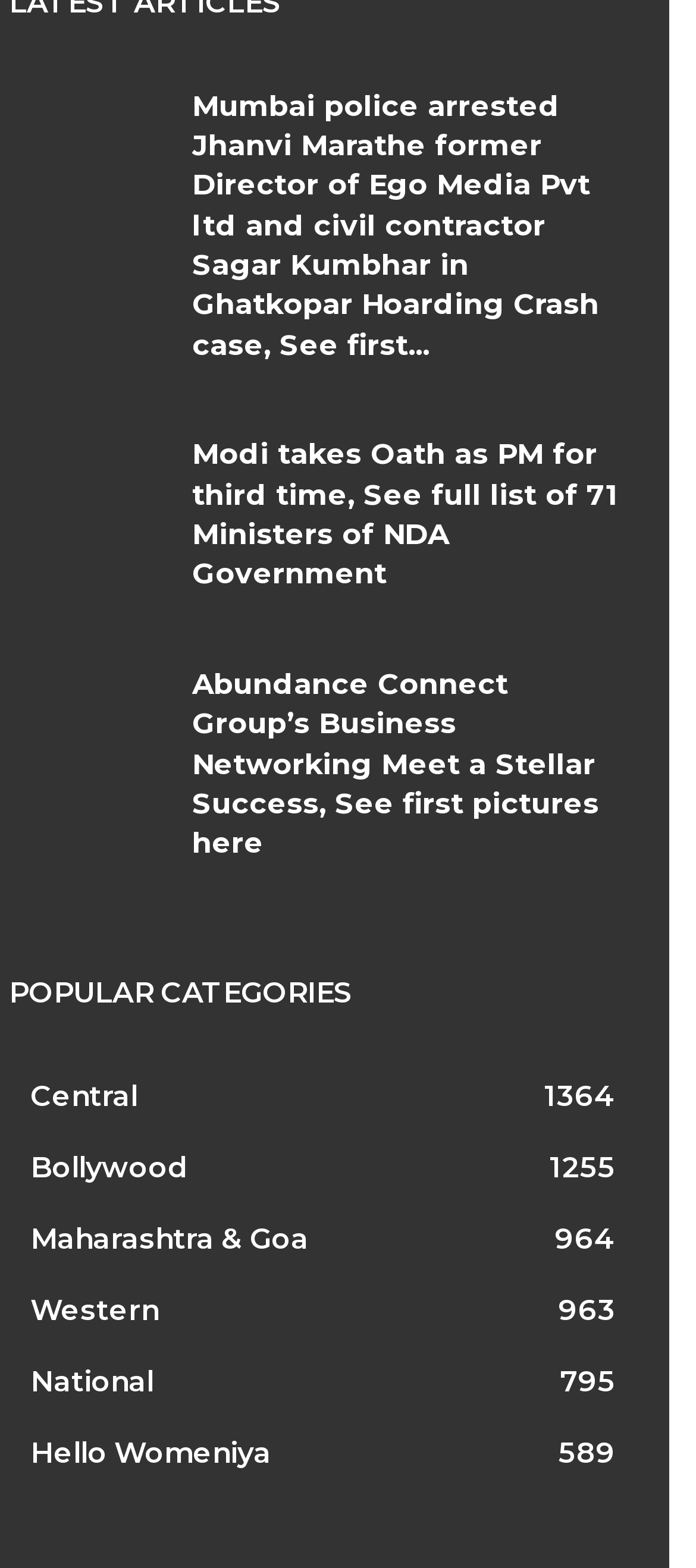How many news categories are listed?
Please ensure your answer is as detailed and informative as possible.

I counted the number of links under the 'POPULAR CATEGORIES' heading, which are 'Central 1364', 'Bollywood 1255', 'Maharashtra & Goa 964', 'Western 963', 'National 795', and 'Hello Womeniya 589'. There are 6 categories in total.